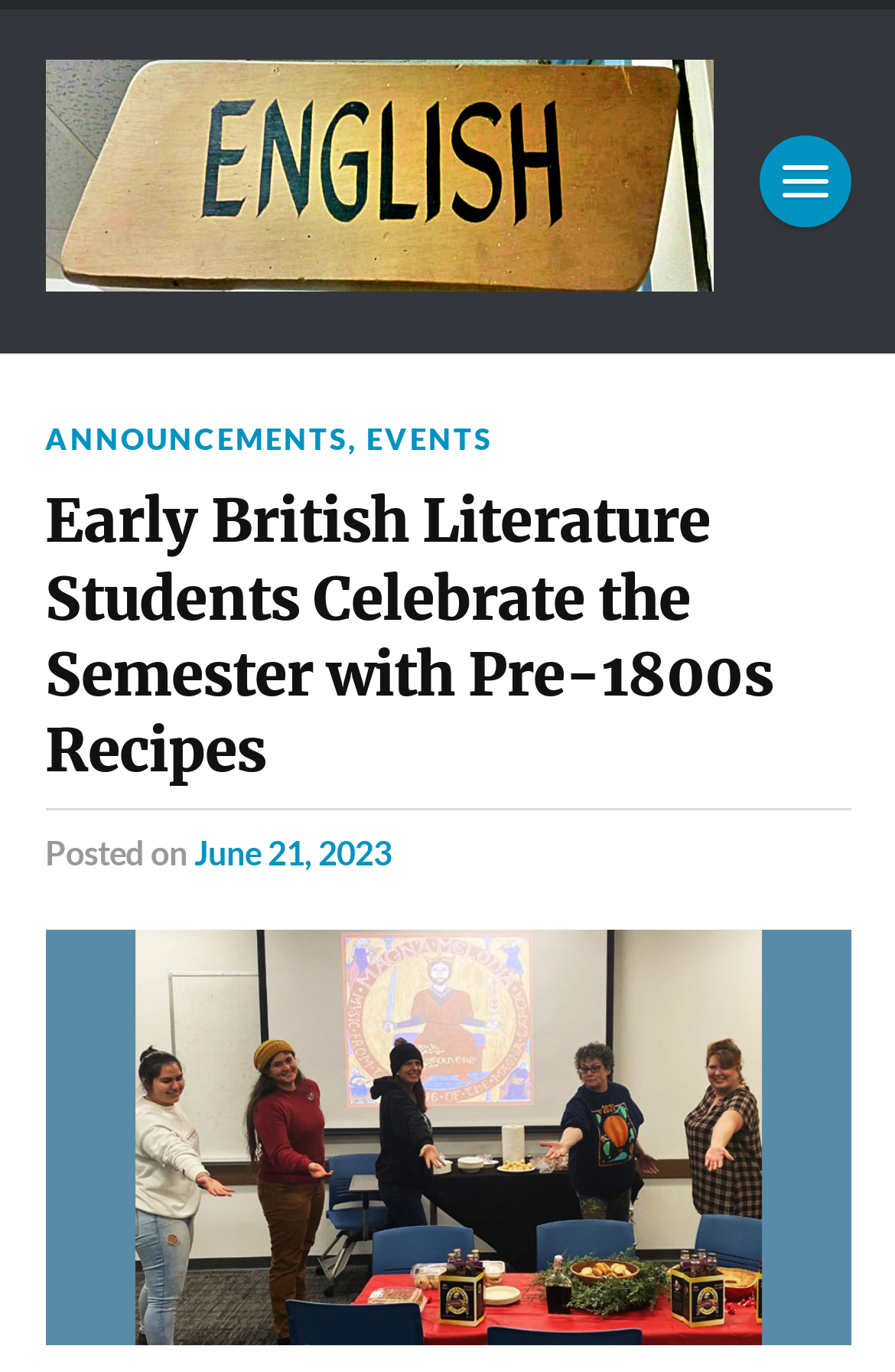Answer the following in one word or a short phrase: 
What is the topic related to in the news?

Pre-1800s Recipes